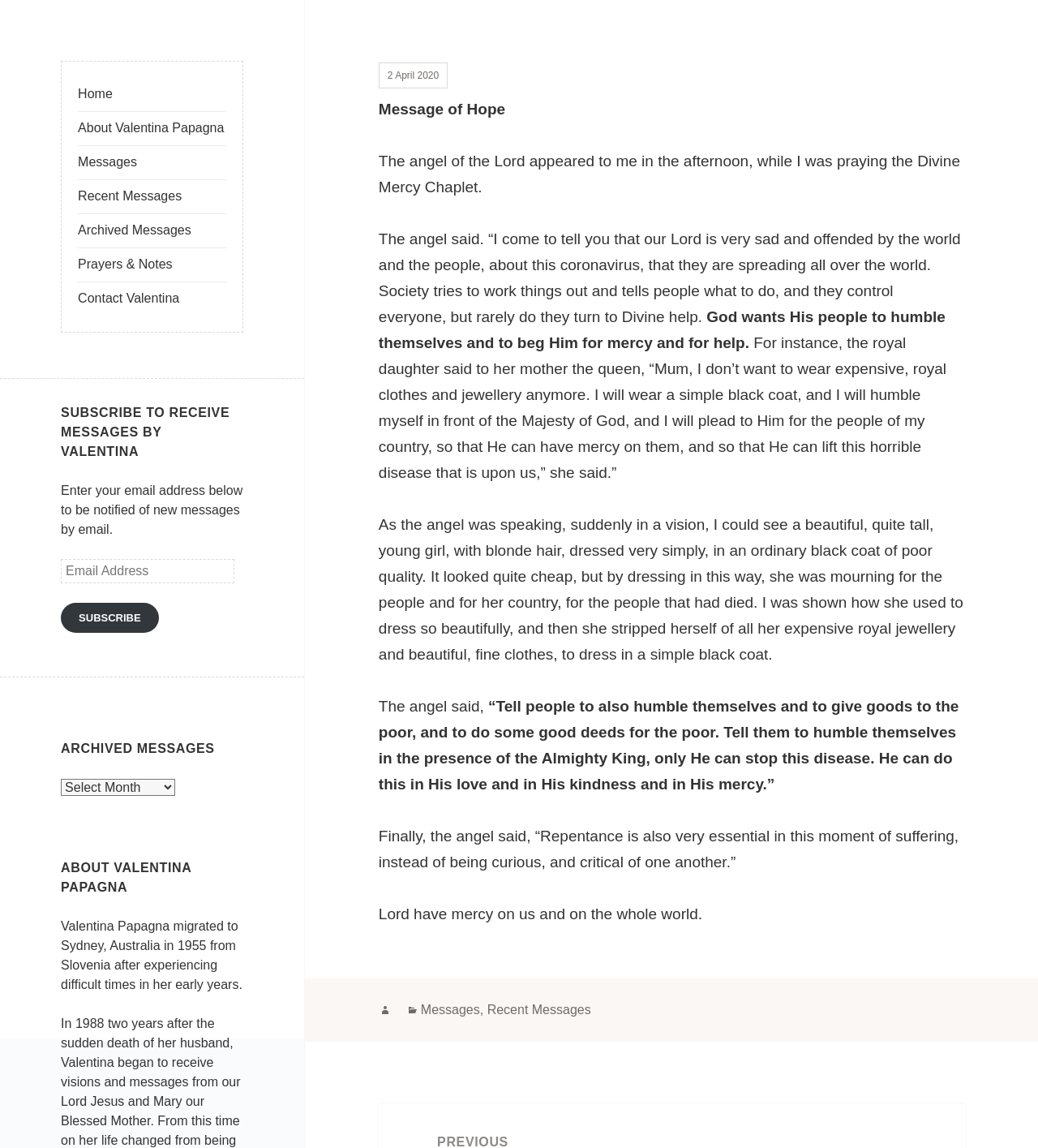From the element description Prayers & Notes, predict the bounding box coordinates of the UI element. The coordinates must be specified in the format (top-left x, top-left y, bottom-right x, bottom-right y) and should be within the 0 to 1 range.

[0.075, 0.216, 0.218, 0.245]